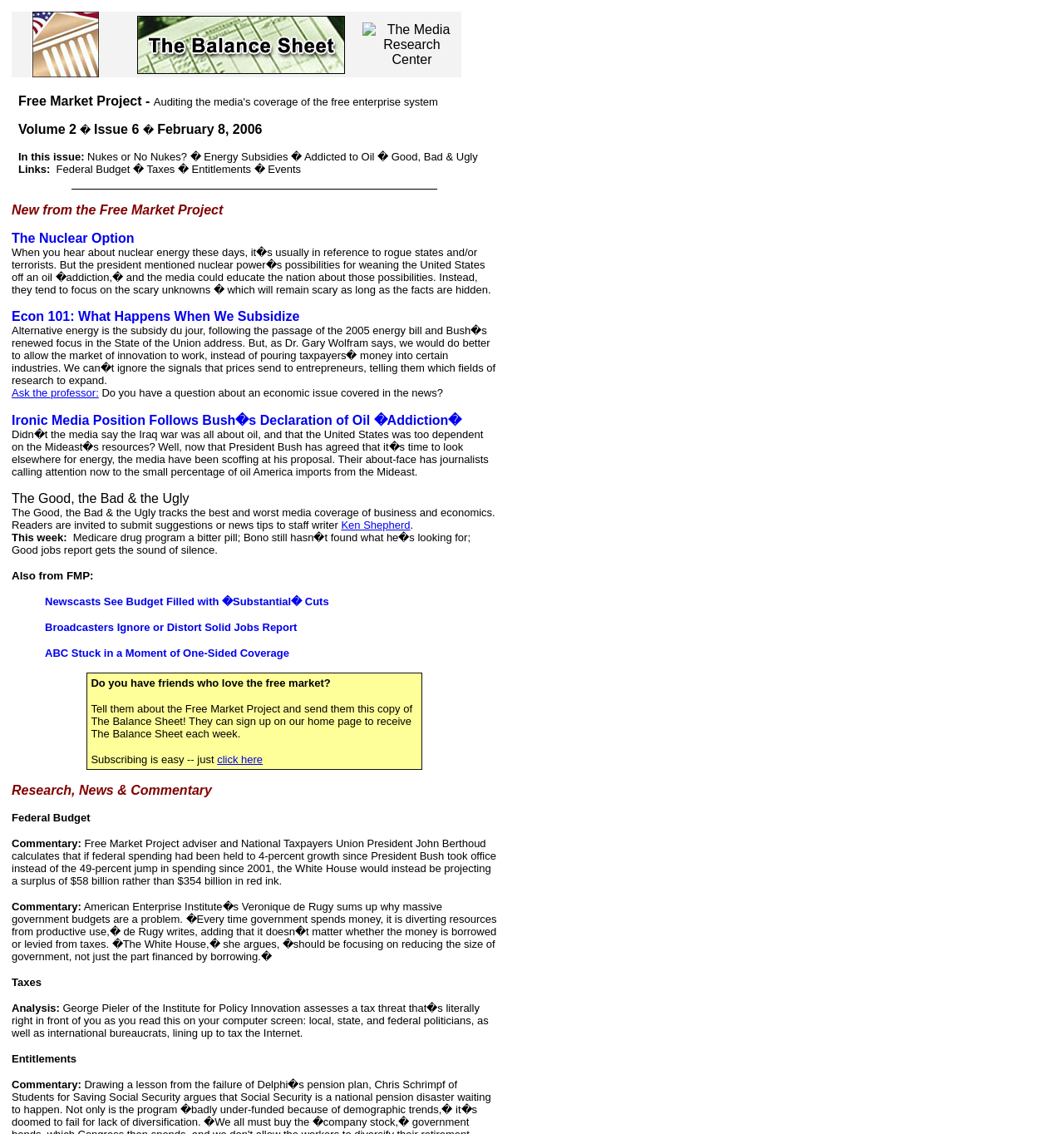Respond concisely with one word or phrase to the following query:
What is the name of the staff writer mentioned in the webpage?

Ken Shepherd